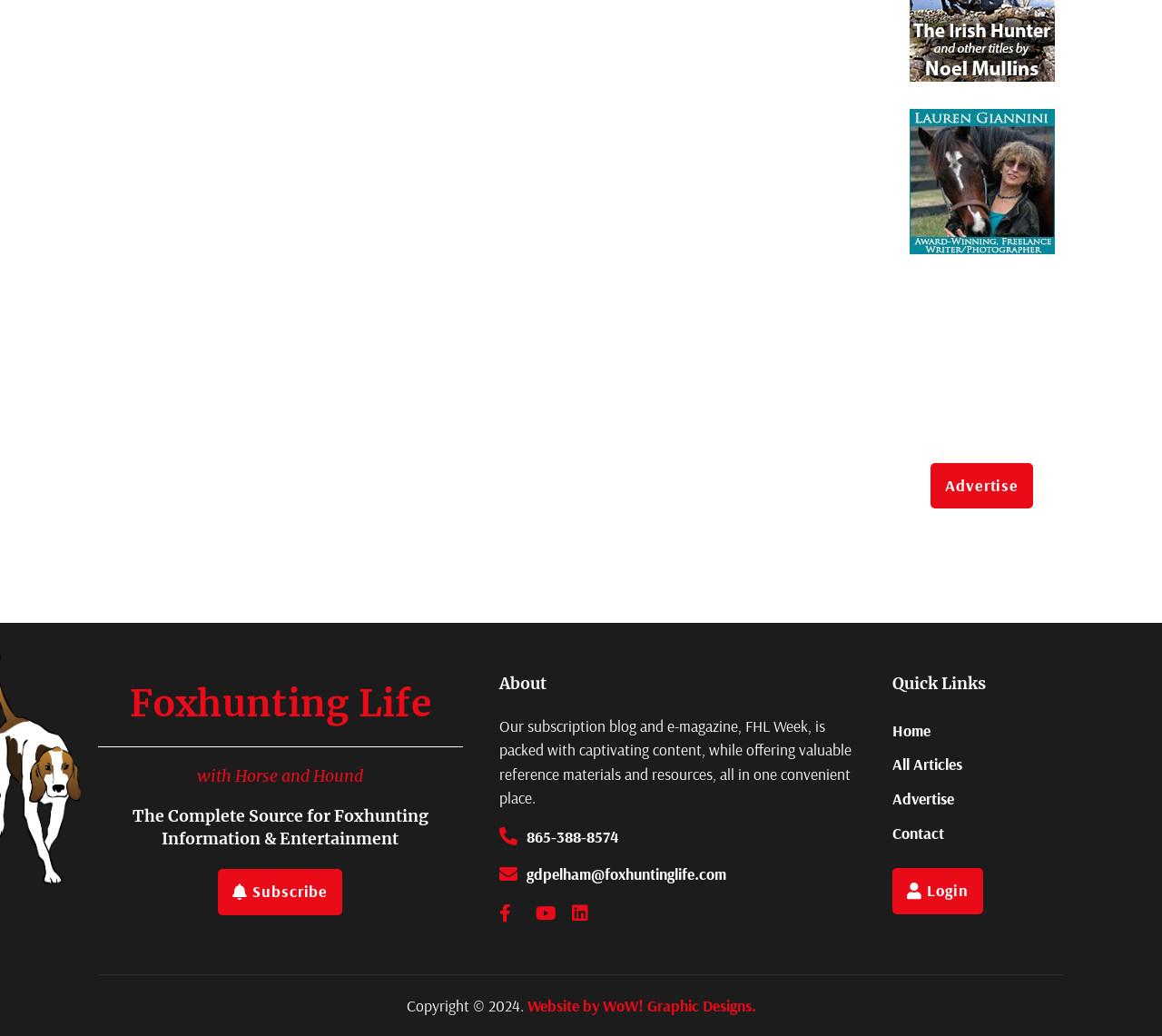Could you highlight the region that needs to be clicked to execute the instruction: "View Lauren Giannini's profile"?

[0.782, 0.105, 0.907, 0.251]